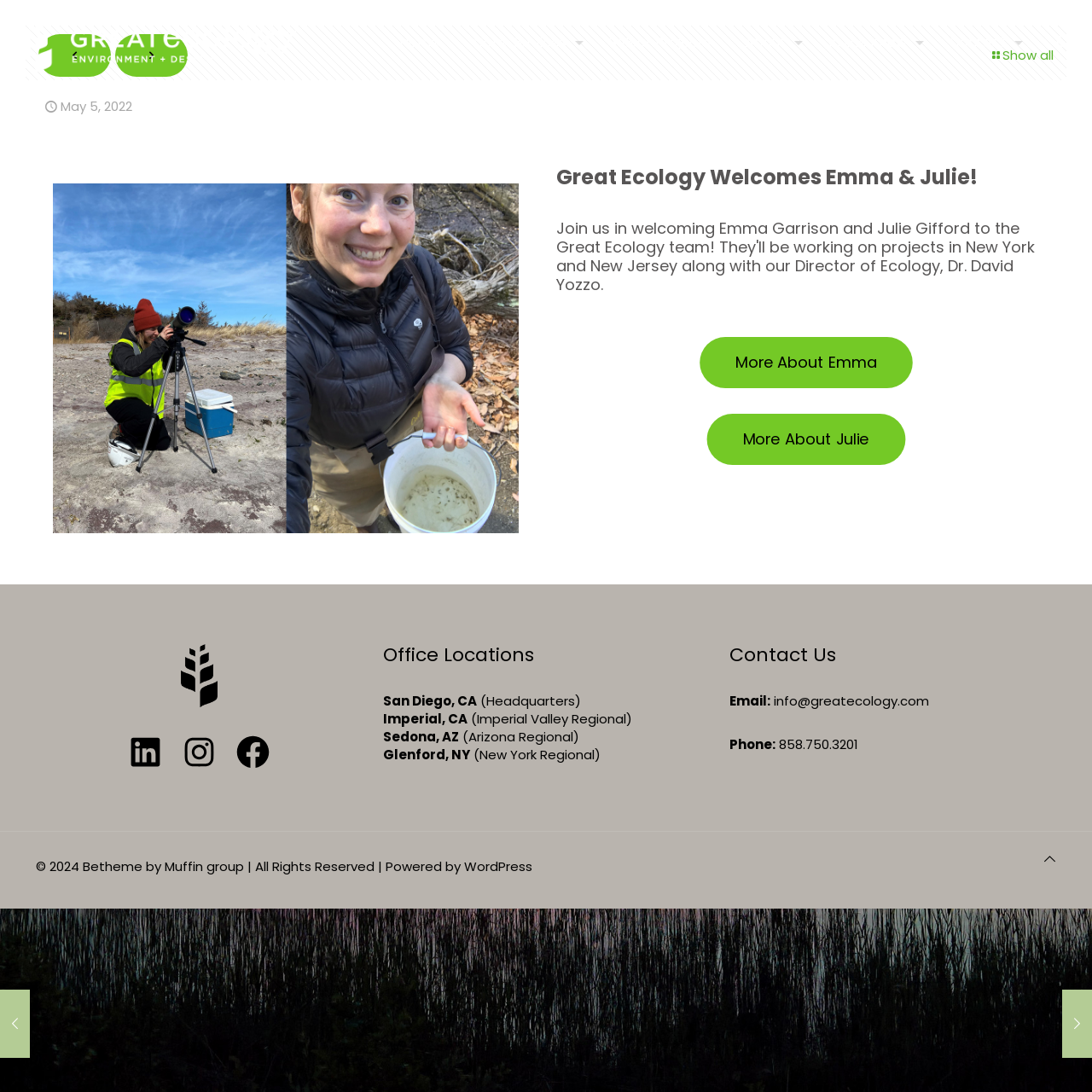Answer the question using only a single word or phrase: 
What is the phone number of Great Ecology?

858.750.3201